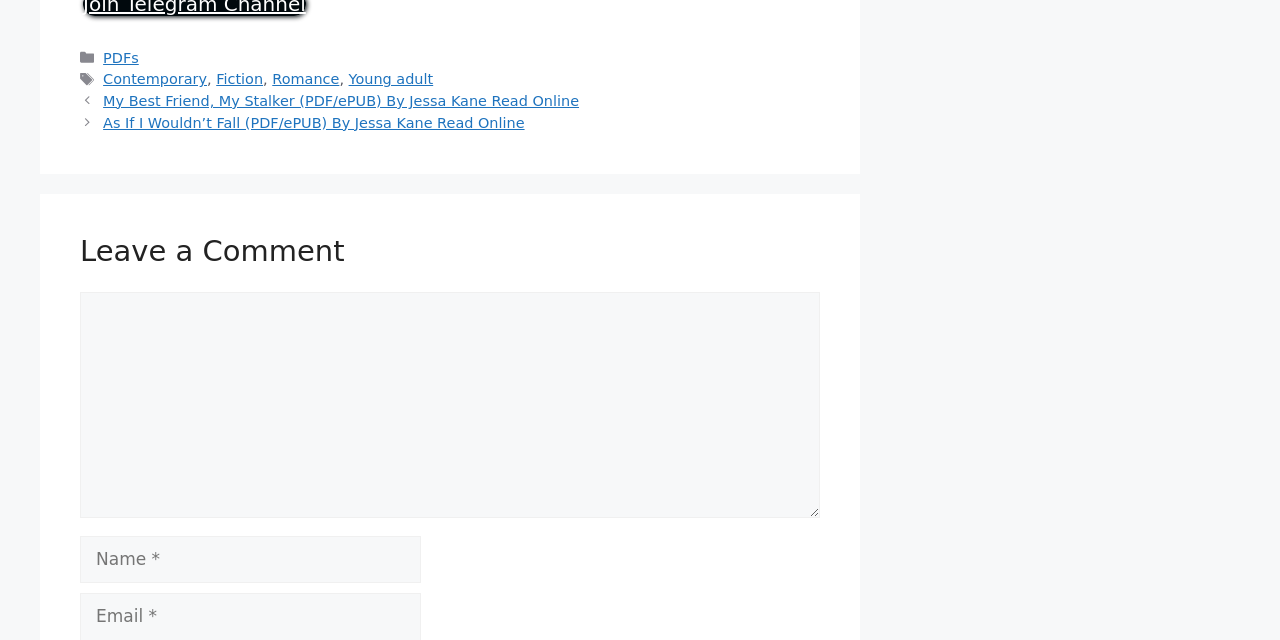Can you find the bounding box coordinates for the element to click on to achieve the instruction: "Click on the 'PDFs' link"?

[0.081, 0.077, 0.108, 0.102]